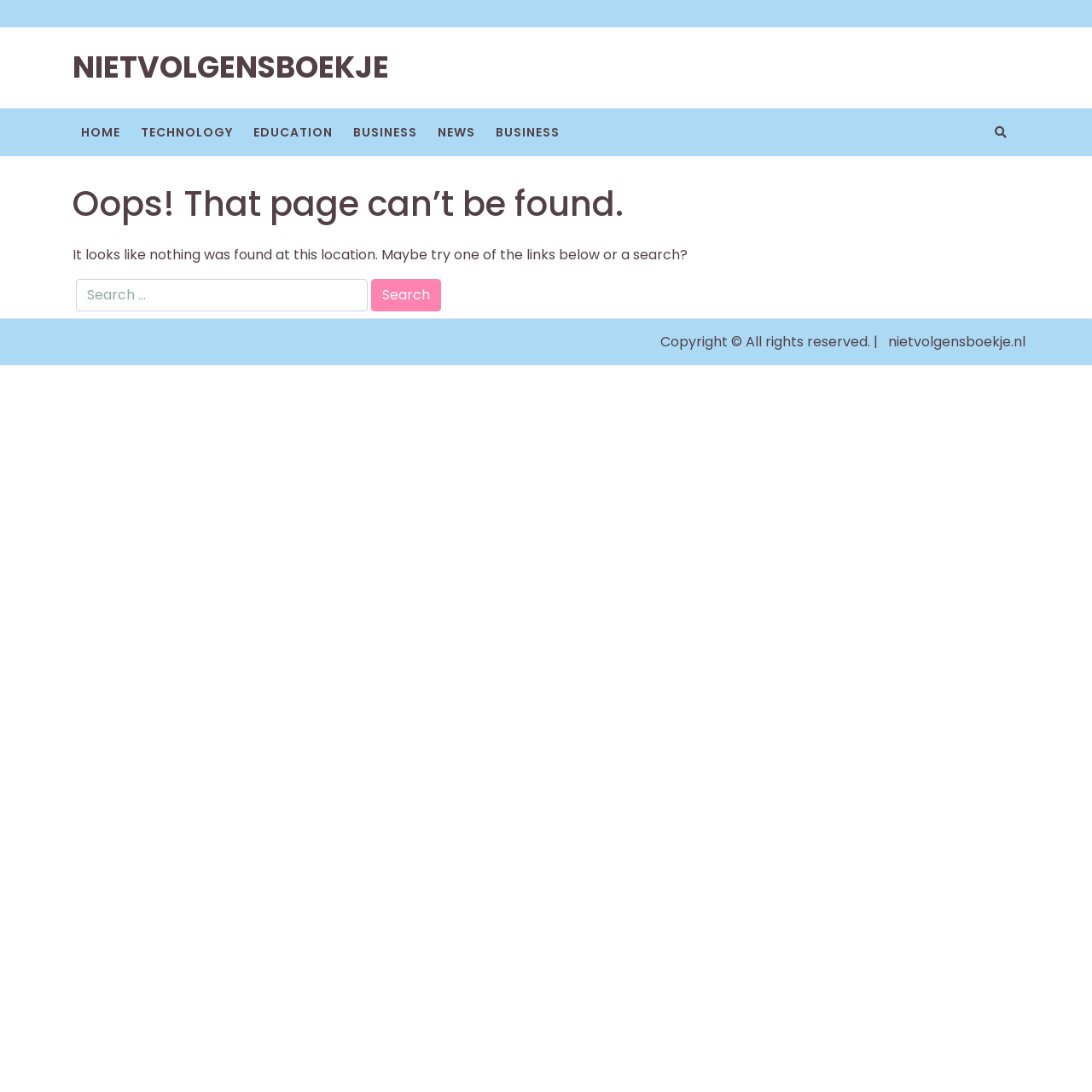Find the bounding box coordinates for the UI element whose description is: "KSA Web Desk". The coordinates should be four float numbers between 0 and 1, in the format [left, top, right, bottom].

None